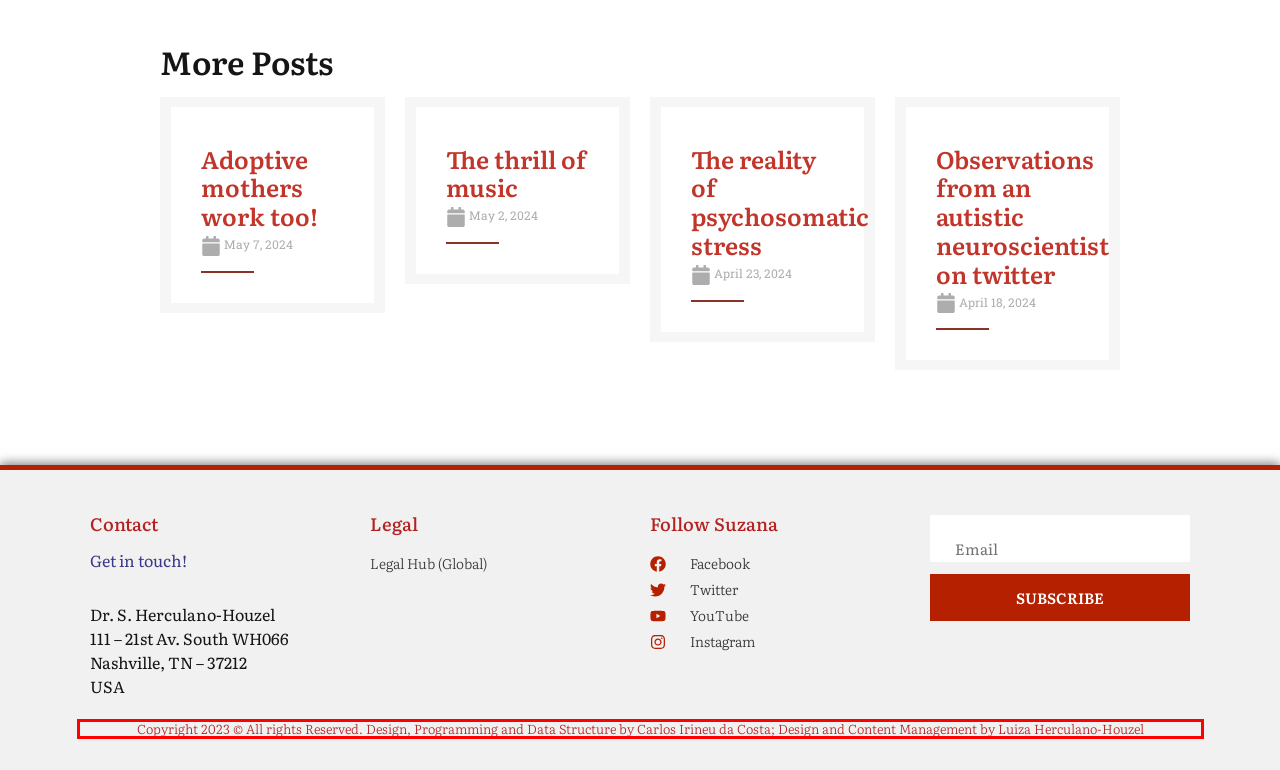Review the screenshot of the webpage and recognize the text inside the red rectangle bounding box. Provide the extracted text content.

Copyright 2023 © All rights Reserved. Design, Programming and Data Structure by Carlos Irineu da Costa; Design and Content Management by Luiza Herculano-Houzel